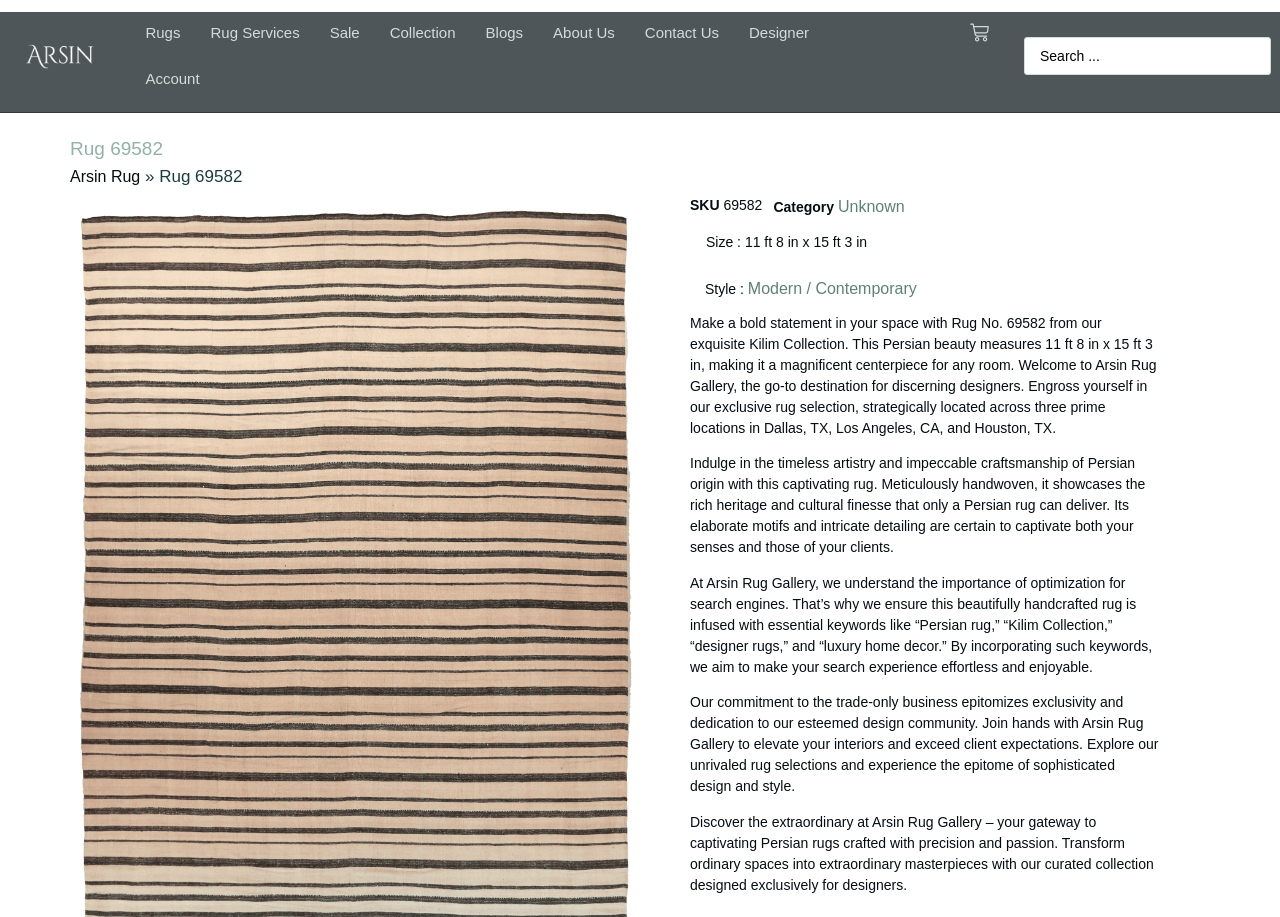Please identify the coordinates of the bounding box for the clickable region that will accomplish this instruction: "View the 'Collection'".

[0.293, 0.011, 0.368, 0.061]